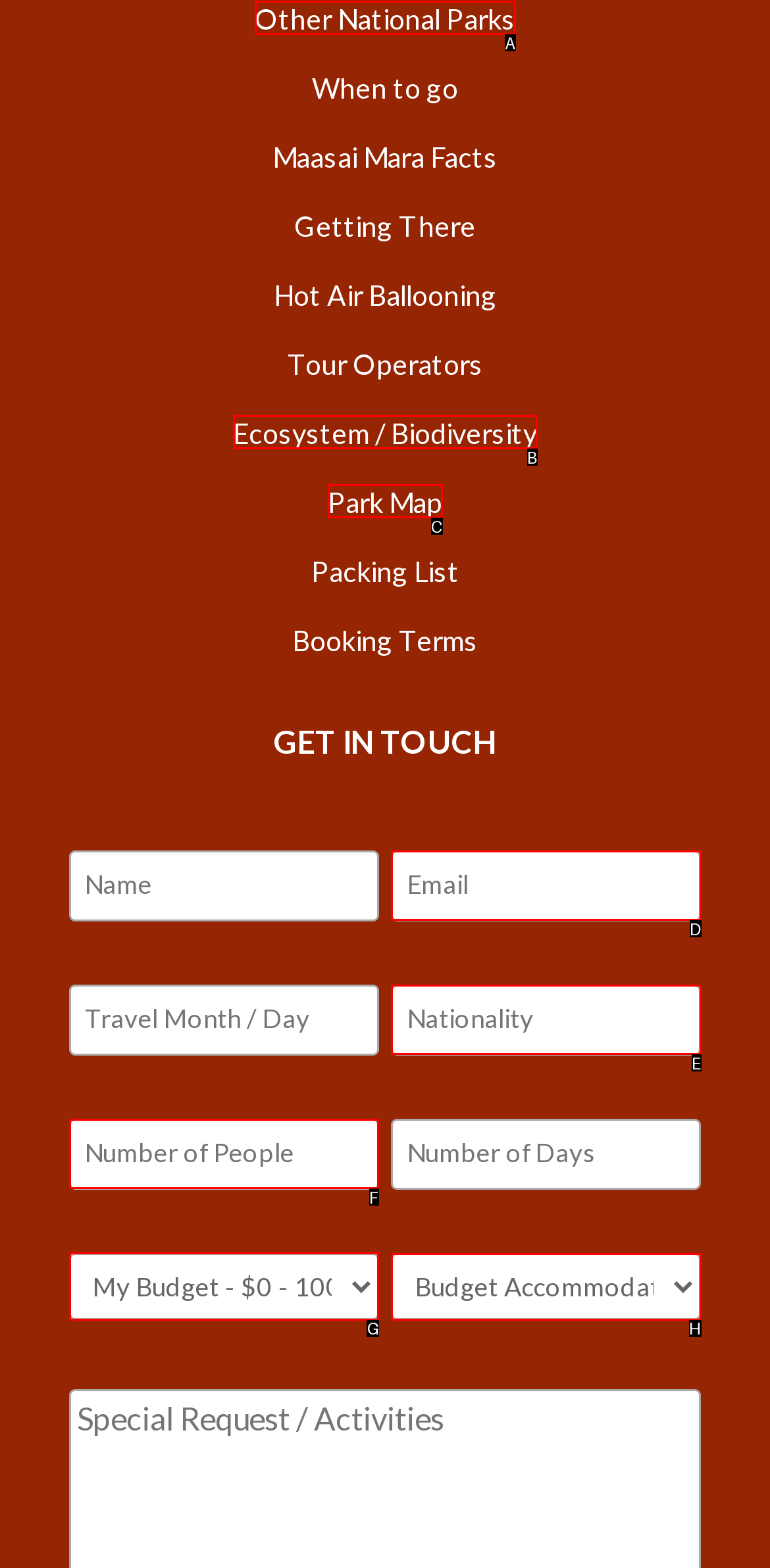What option should I click on to execute the task: Select travel month? Give the letter from the available choices.

G